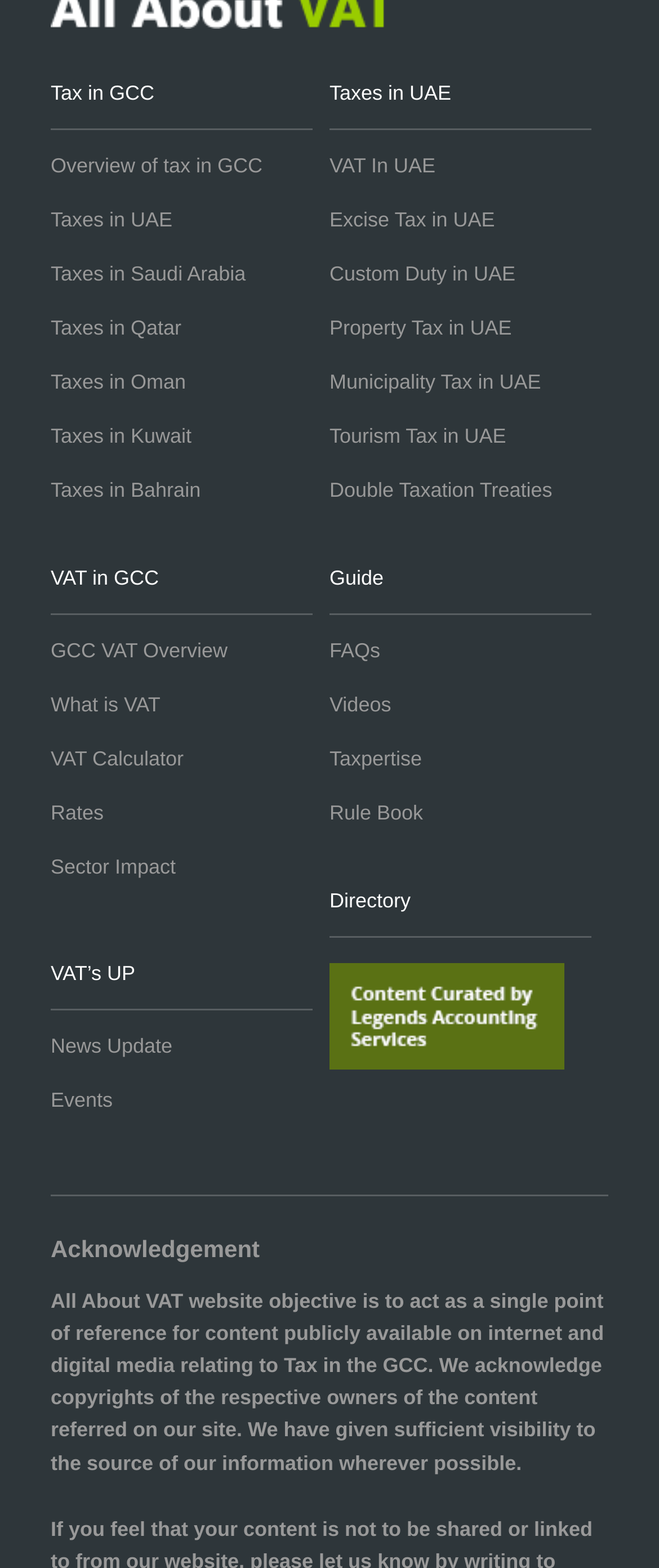Given the webpage screenshot, identify the bounding box of the UI element that matches this description: "Overview of tax in GCC".

[0.077, 0.089, 0.449, 0.123]